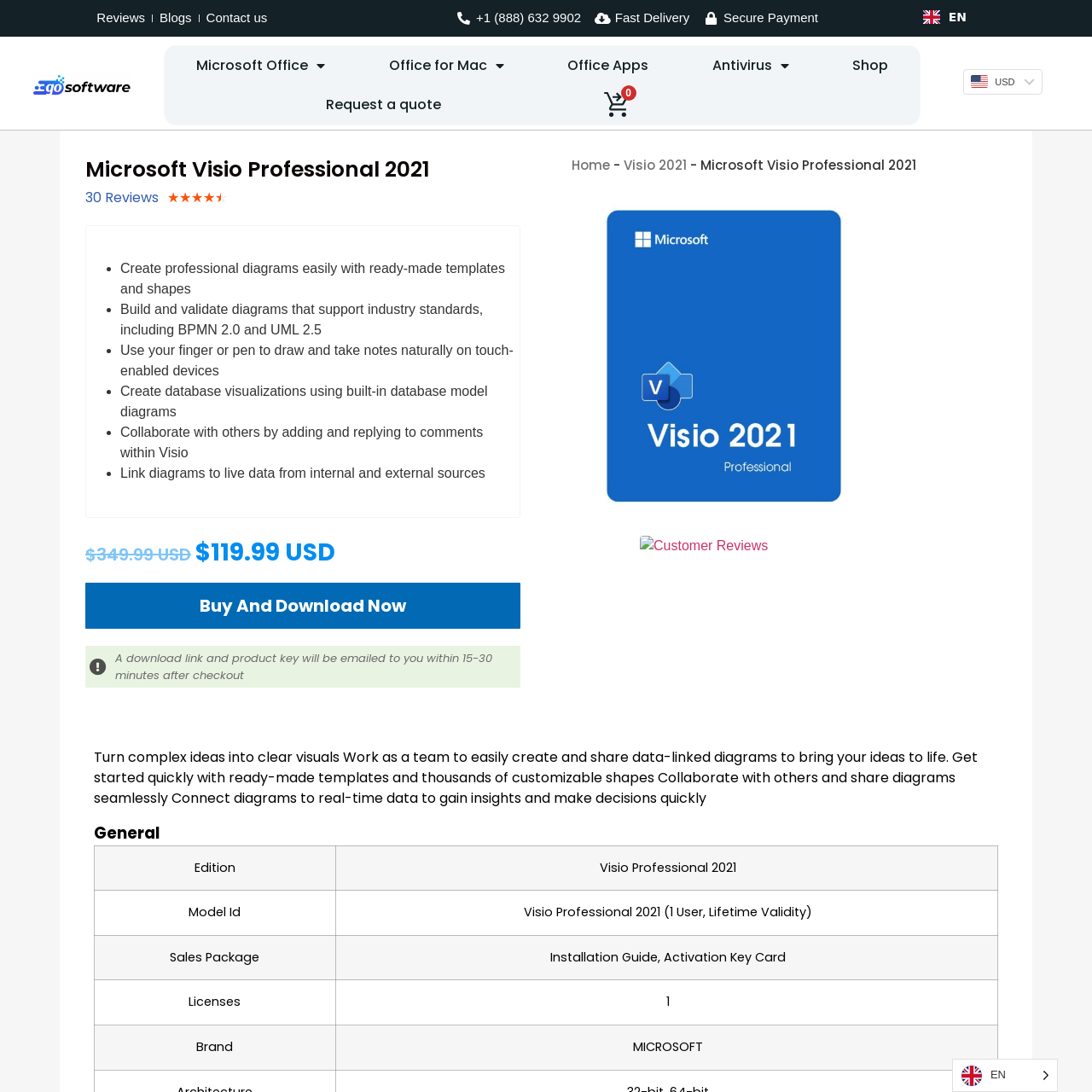Kindly determine the bounding box coordinates for the clickable area to achieve the given instruction: "View 'Customer Reviews'".

[0.586, 0.491, 0.703, 0.51]